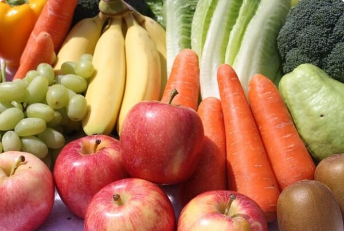Offer a detailed narrative of the scene shown in the image.

The image showcases a vibrant assortment of fresh fruits and vegetables neatly displayed. Prominently featured are red apples, their glossy skin reflecting light, alongside a cluster of green grapes. Arranging the background are ripe bananas, yellow bell peppers, and crisp, leafy romaine lettuce. A vivid array of orange carrots stands upright, contributing to the colorful composition, while green broccoli and a couple of kiwis add texture and variety. This display epitomizes healthy eating, emphasizing the importance of incorporating fruits and vegetables into one’s diet, particularly in relation to improving overall fruit and vegetable intake.